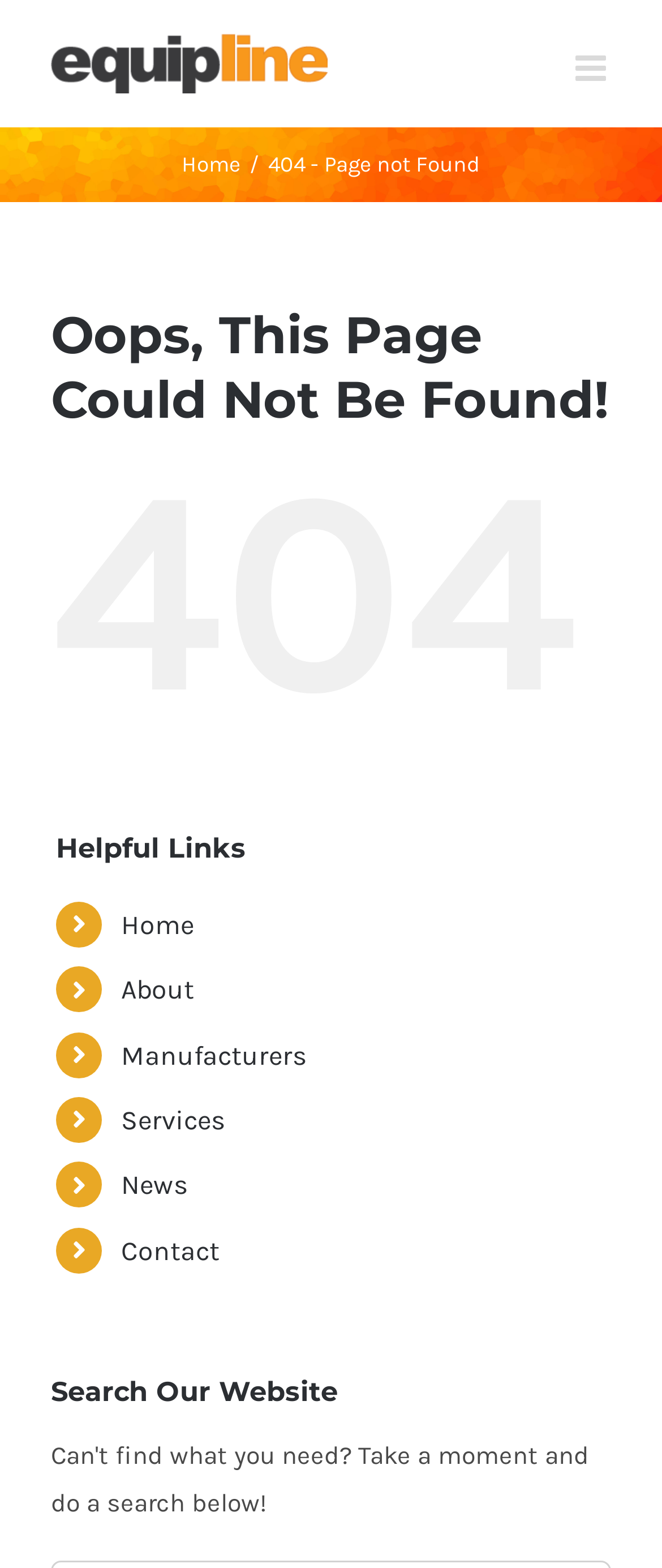Please reply to the following question with a single word or a short phrase:
How many helpful links are provided?

6